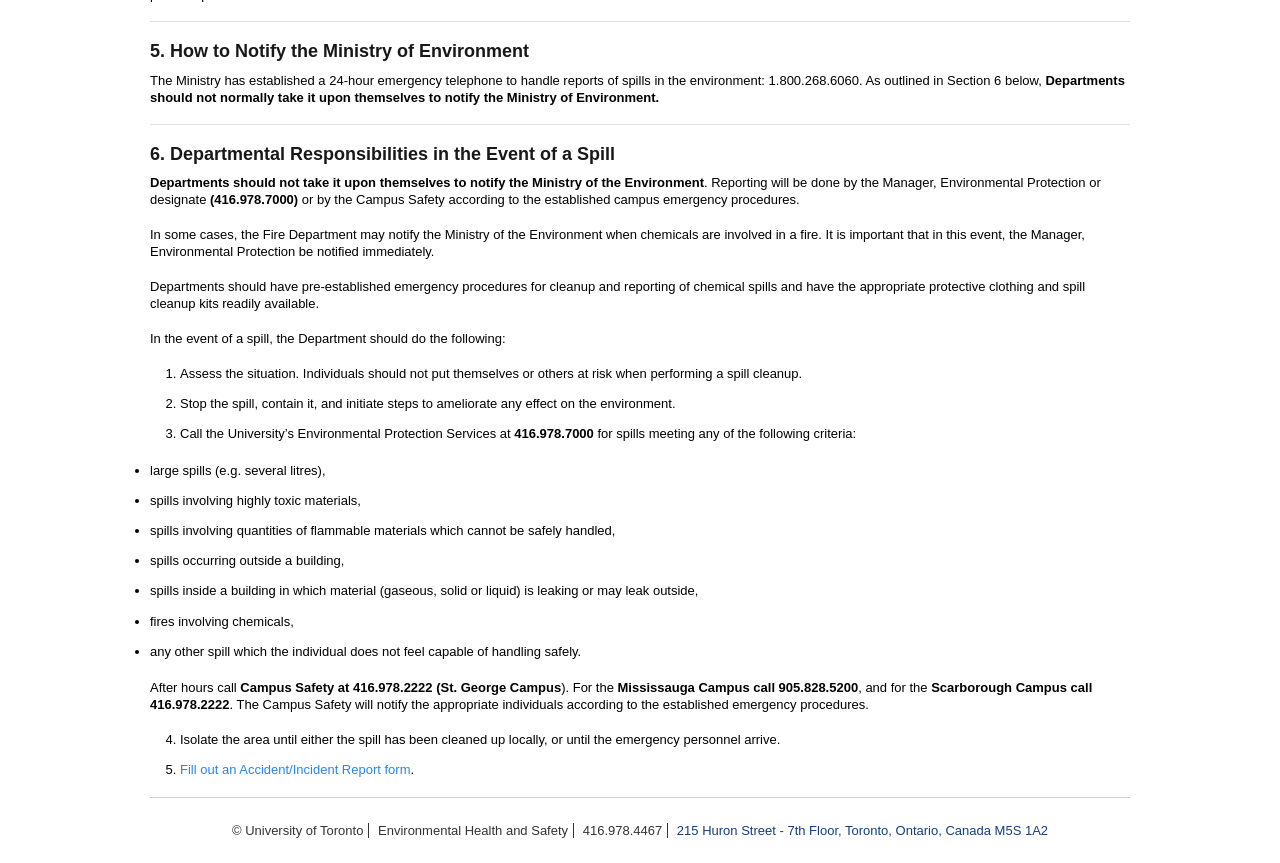Answer with a single word or phrase: 
What should be done after a spill has been cleaned up?

Fill out an Accident/Incident Report form